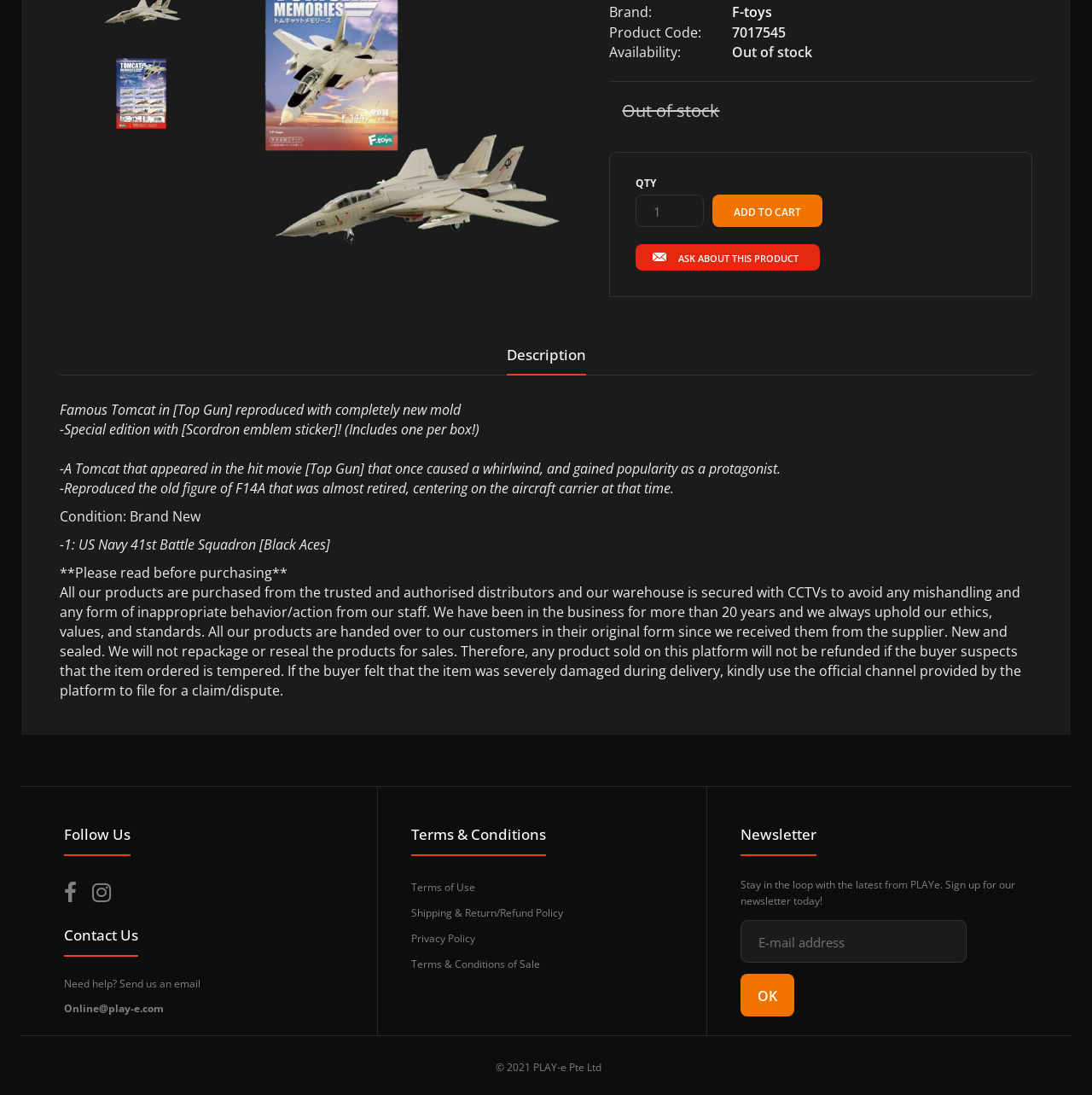From the element description parent_node: OK name="EMAIL" placeholder="E-mail address", predict the bounding box coordinates of the UI element. The coordinates must be specified in the format (top-left x, top-left y, bottom-right x, bottom-right y) and should be within the 0 to 1 range.

[0.678, 0.841, 0.885, 0.88]